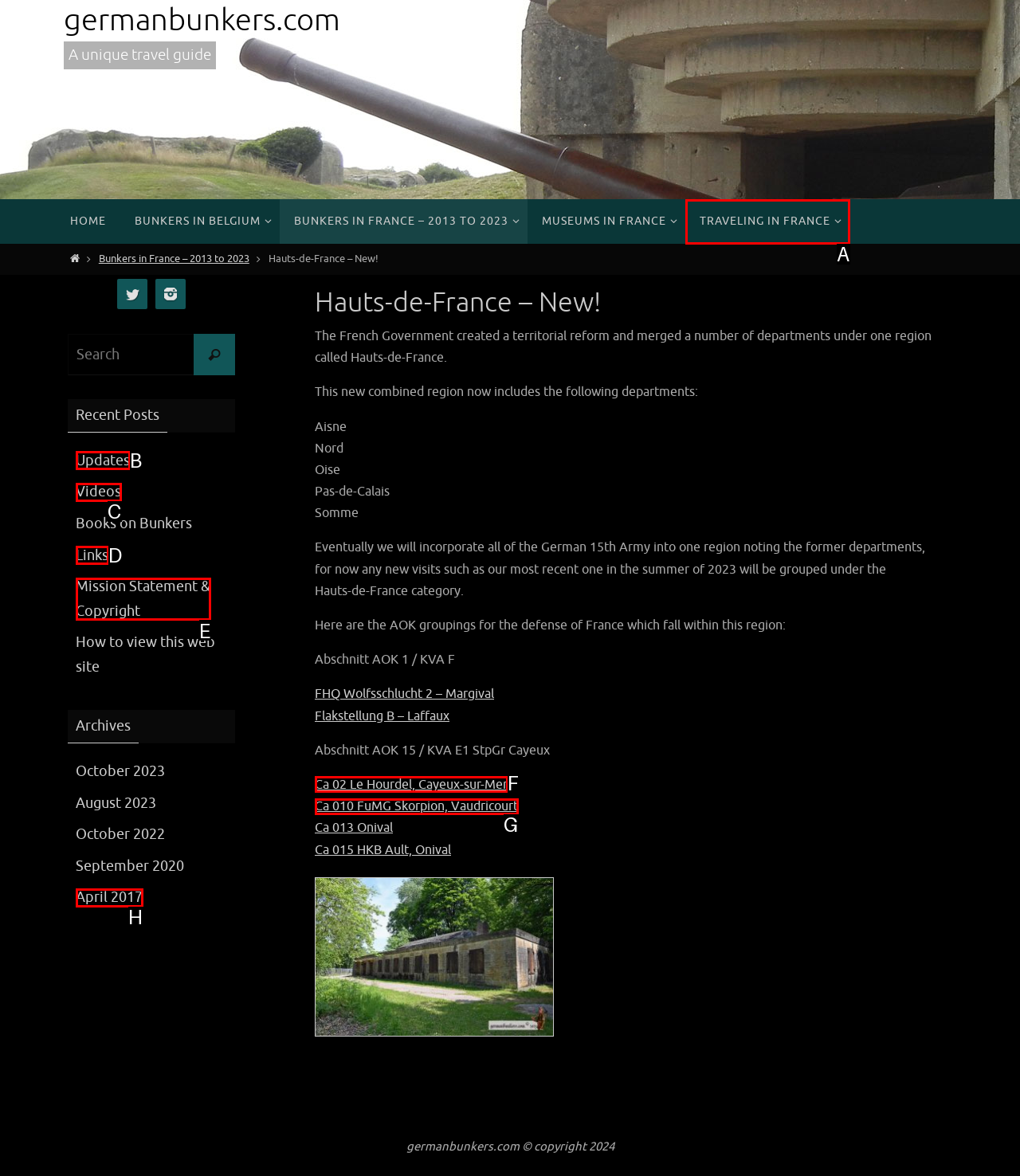Select the option that corresponds to the description: April 2017
Respond with the letter of the matching choice from the options provided.

H